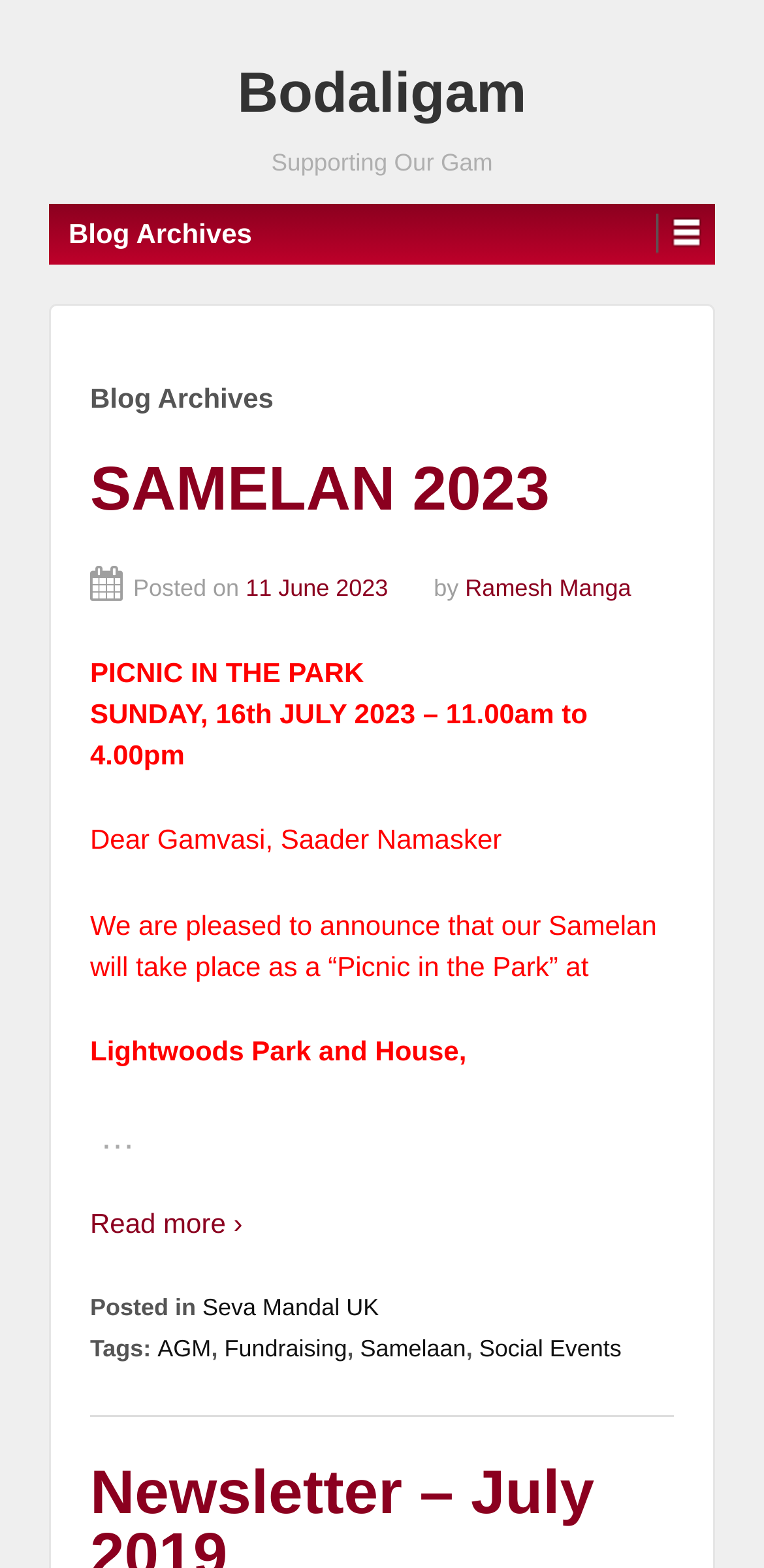Predict the bounding box coordinates of the area that should be clicked to accomplish the following instruction: "Click on the 'cargo' tag". The bounding box coordinates should consist of four float numbers between 0 and 1, i.e., [left, top, right, bottom].

None